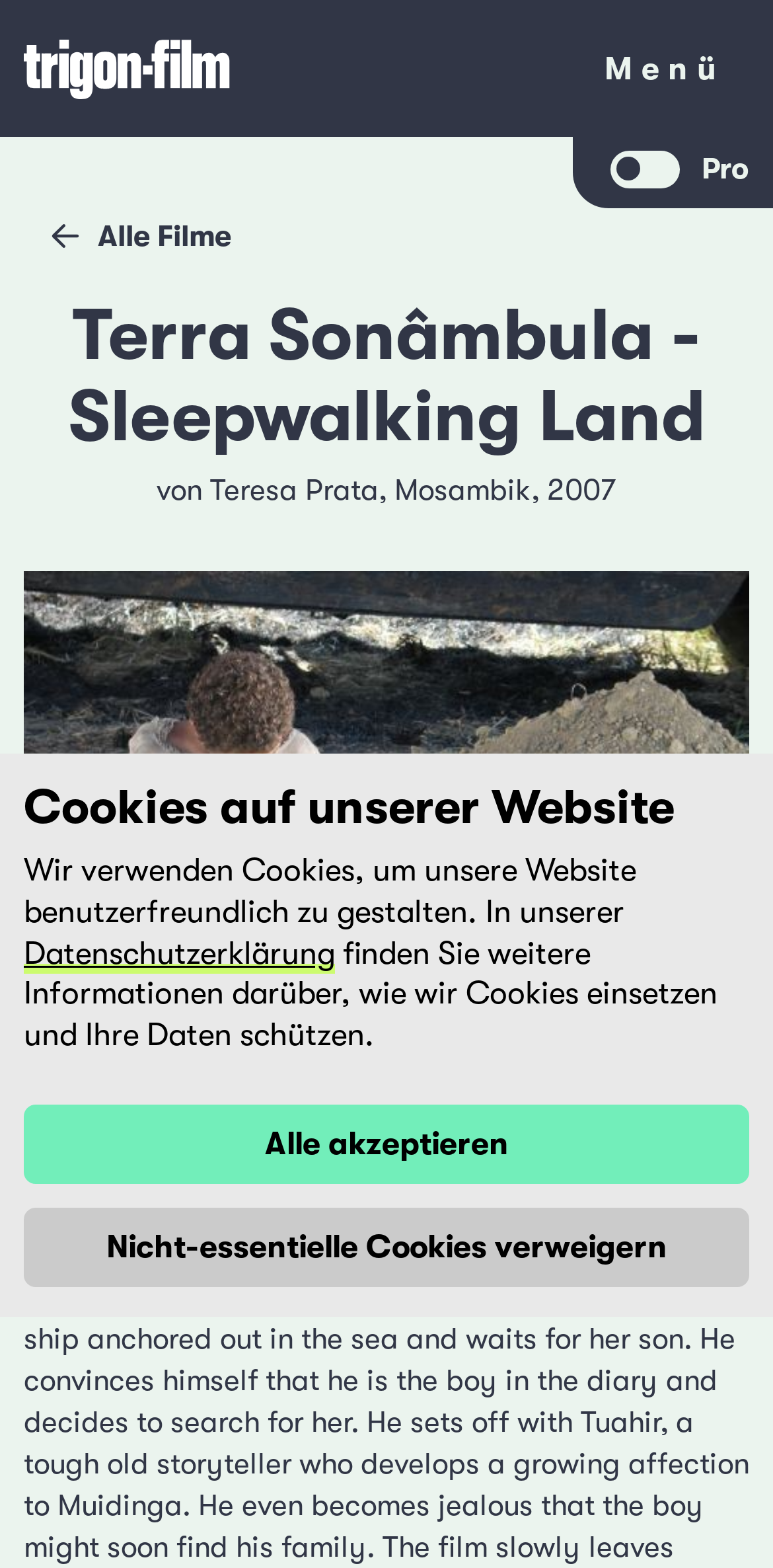What is the release year of the film?
Give a single word or phrase as your answer by examining the image.

2007